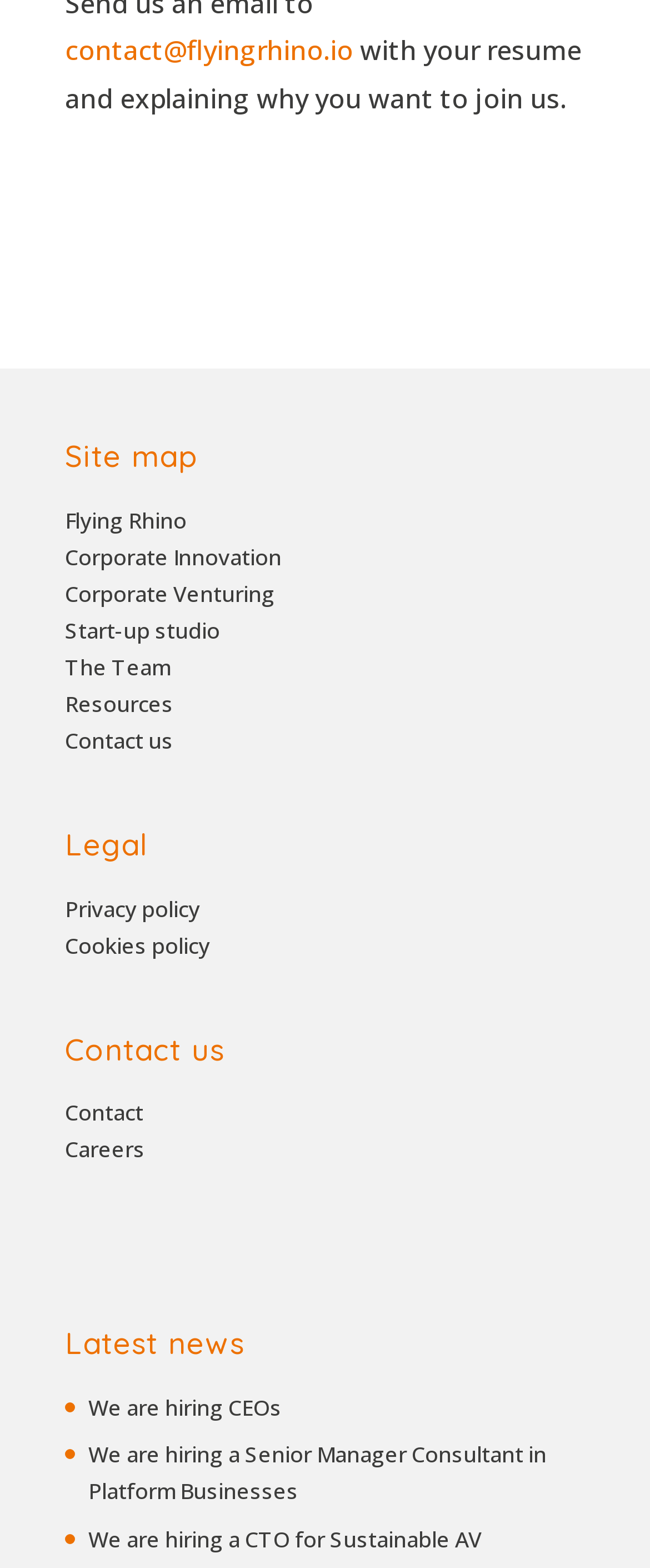Pinpoint the bounding box coordinates of the area that should be clicked to complete the following instruction: "learn about corporate innovation". The coordinates must be given as four float numbers between 0 and 1, i.e., [left, top, right, bottom].

[0.1, 0.346, 0.433, 0.365]